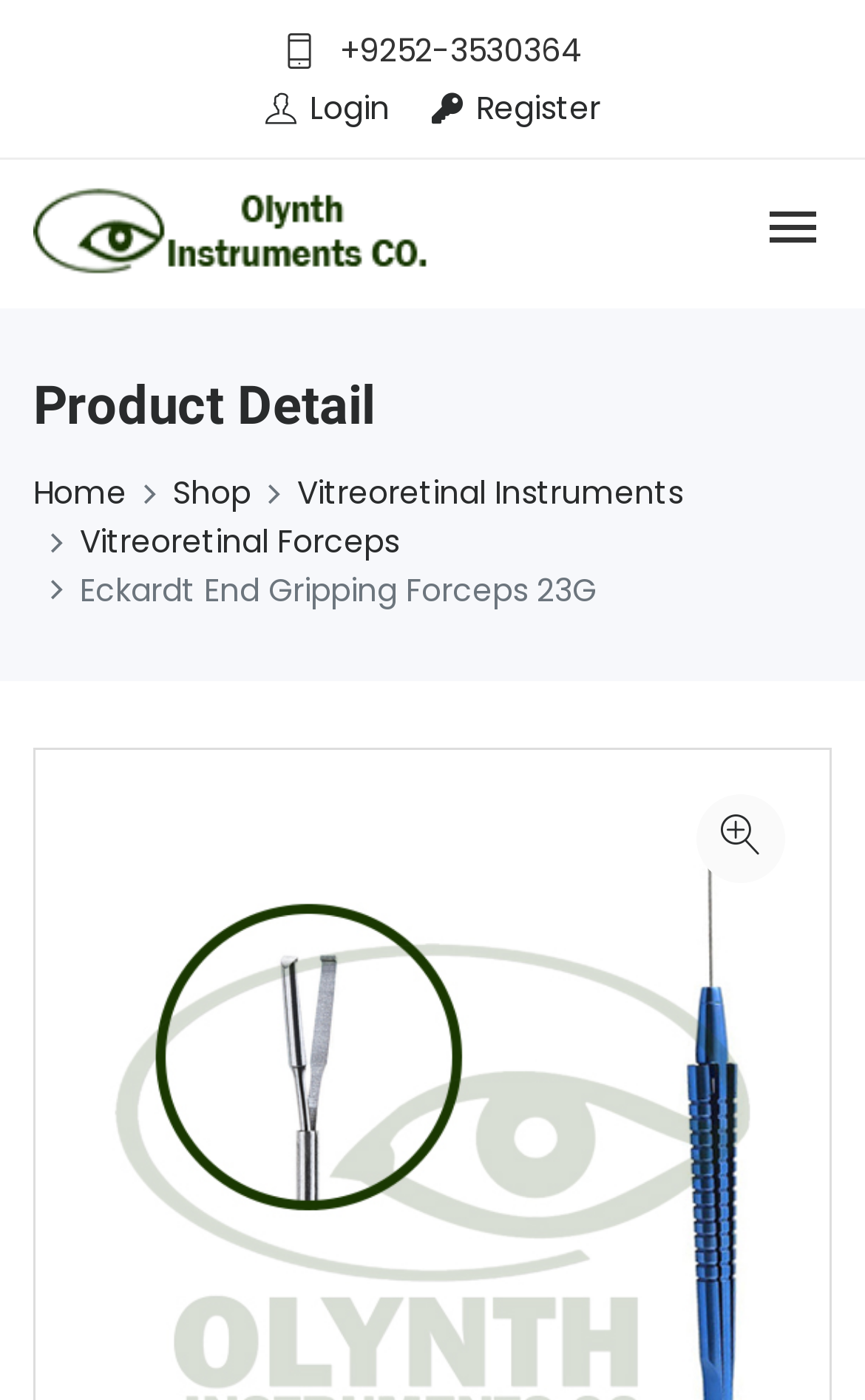Pinpoint the bounding box coordinates of the element to be clicked to execute the instruction: "view vitreoretinal instruments".

[0.344, 0.336, 0.79, 0.368]